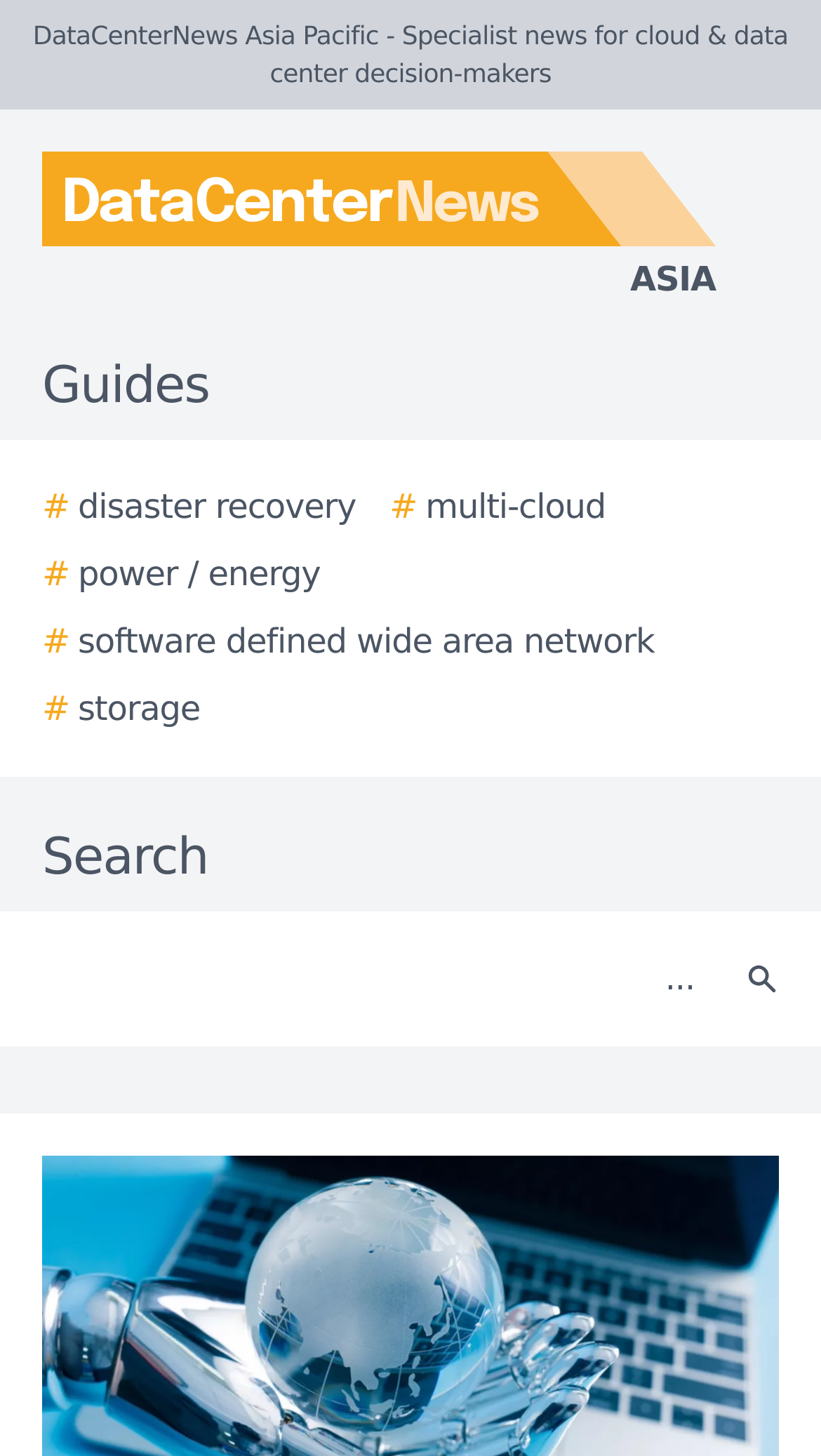Please locate the bounding box coordinates of the element that needs to be clicked to achieve the following instruction: "Click on the Search button". The coordinates should be four float numbers between 0 and 1, i.e., [left, top, right, bottom].

[0.877, 0.638, 0.979, 0.707]